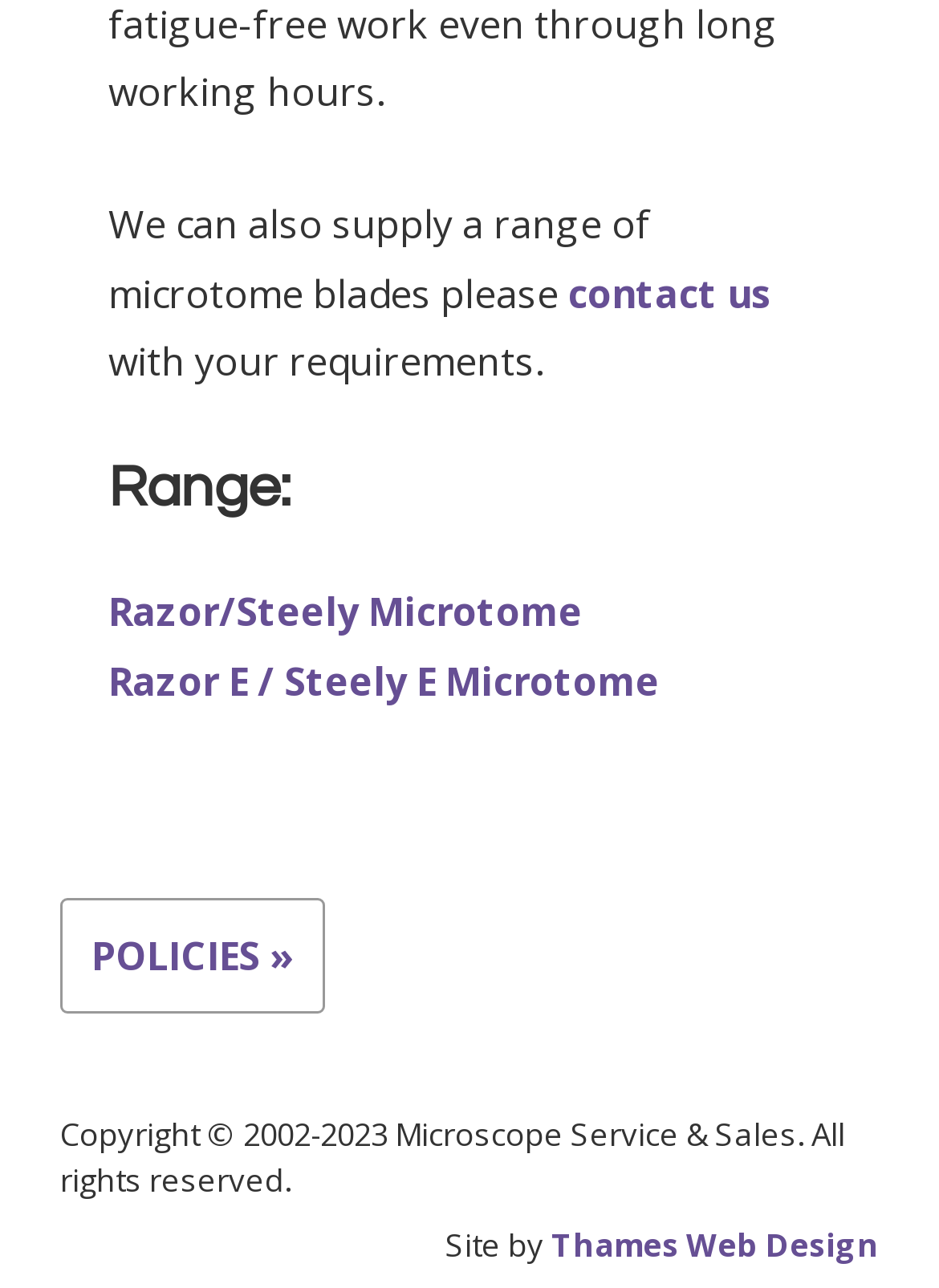What type of products does the company supply?
Respond to the question with a single word or phrase according to the image.

Microtome blades